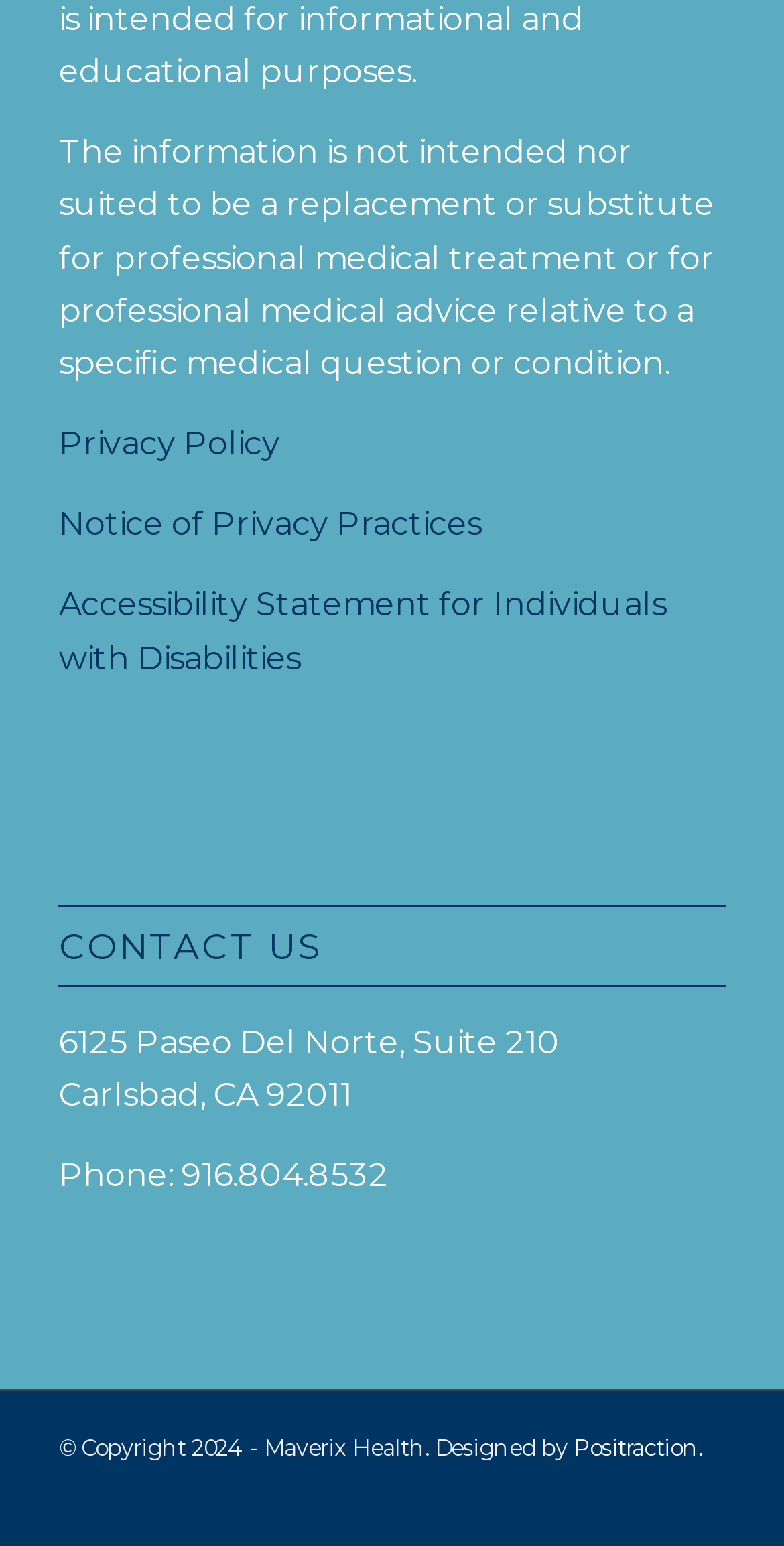What is the year of copyright for Maverix Health's website?
Using the image as a reference, deliver a detailed and thorough answer to the question.

I found the year of copyright by looking at the footer section, where it says '© Copyright 2024 - Maverix Health'.